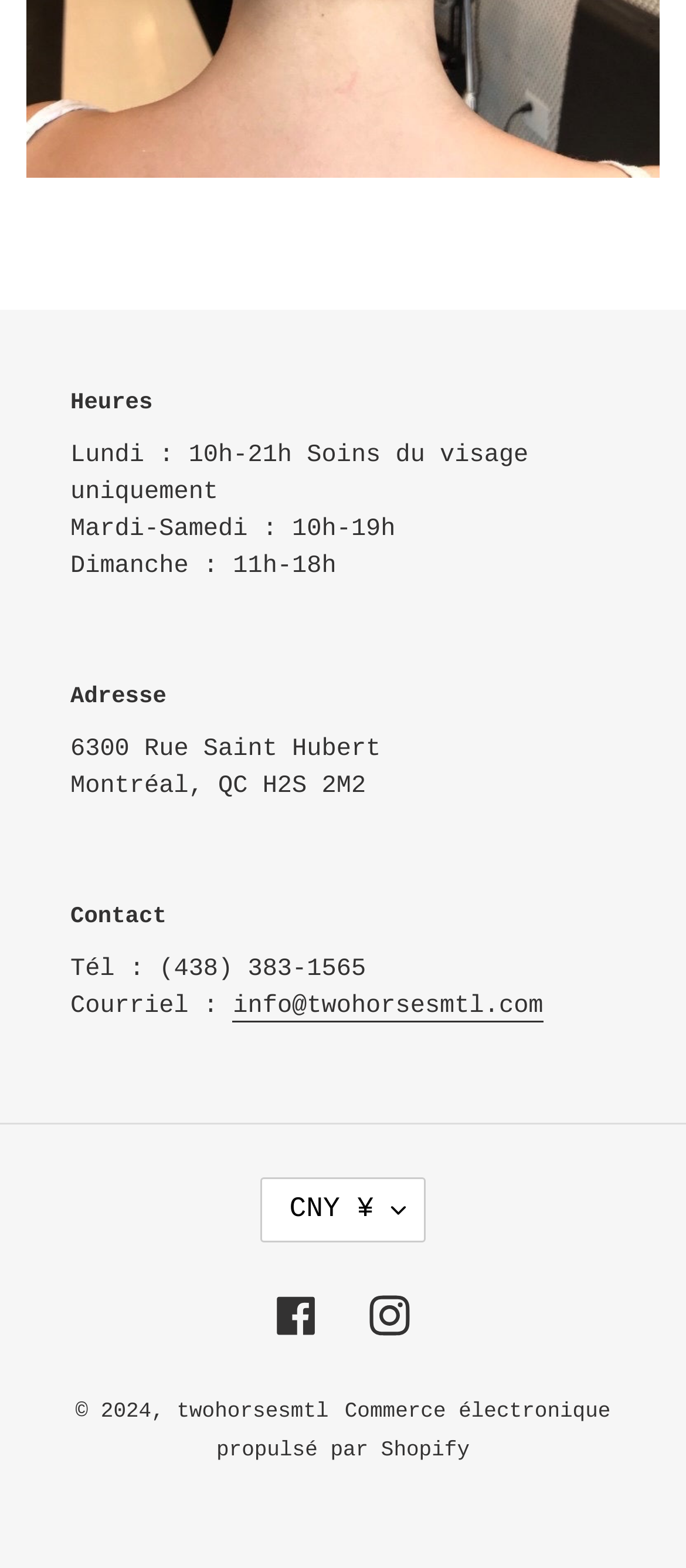What is the address of the business?
Provide a detailed answer to the question, using the image to inform your response.

I found the address by looking at the text '6300 Rue Saint Hubert' which is located under the 'Adresse' heading.